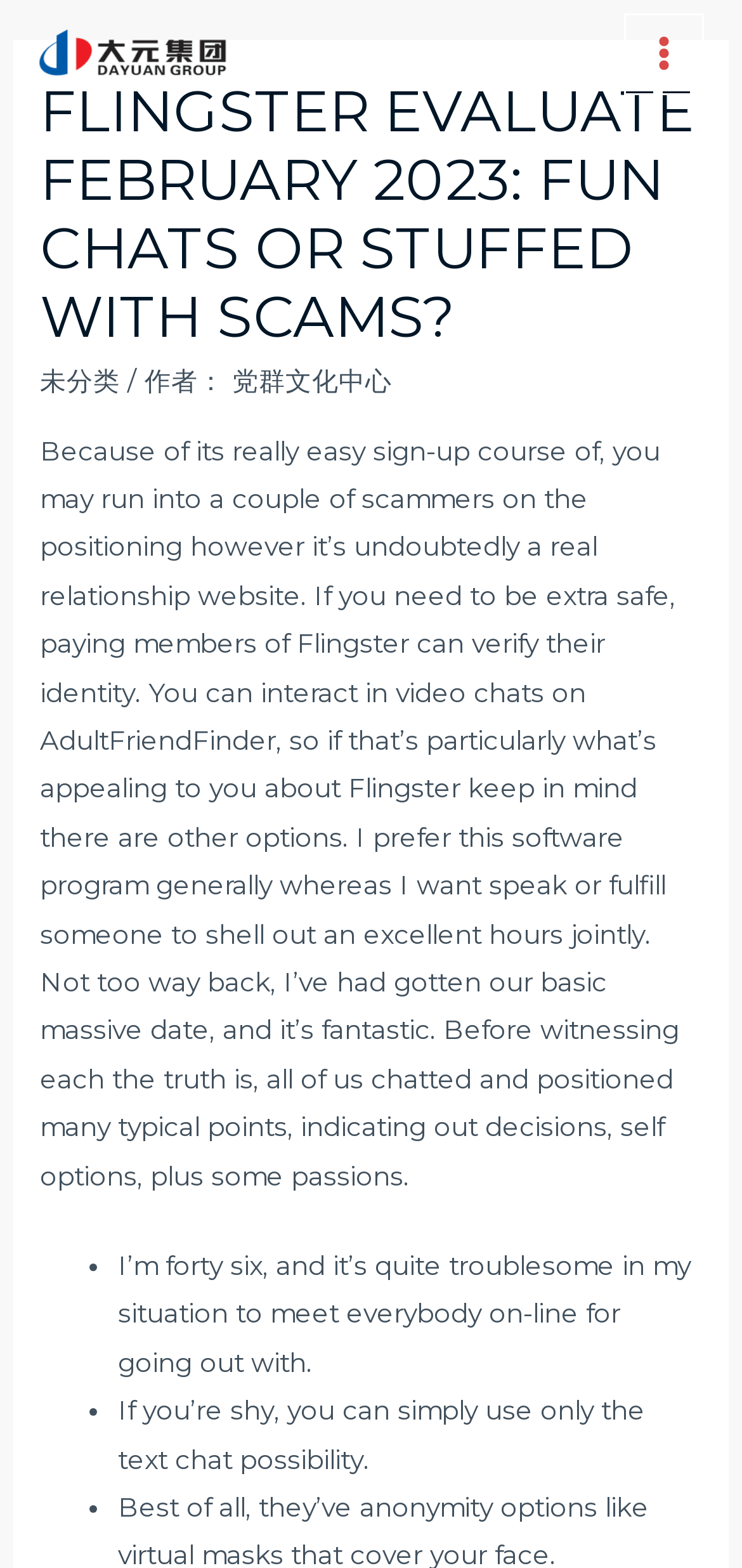Answer the following query concisely with a single word or phrase:
What is the alternative to Flingster for video chats?

AdultFriendFinder